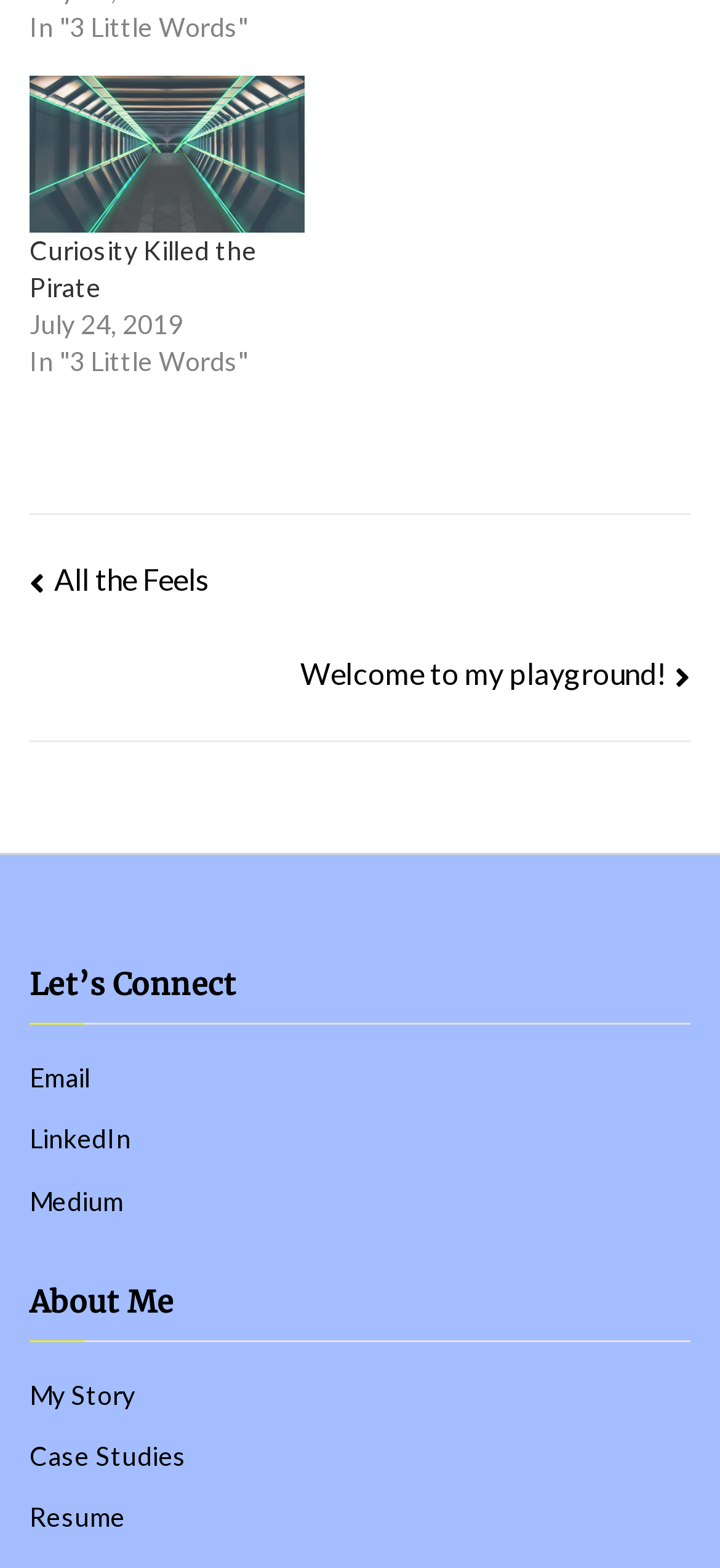Please specify the bounding box coordinates of the region to click in order to perform the following instruction: "Read the post 'Curiosity Killed the Pirate'".

[0.041, 0.048, 0.423, 0.149]